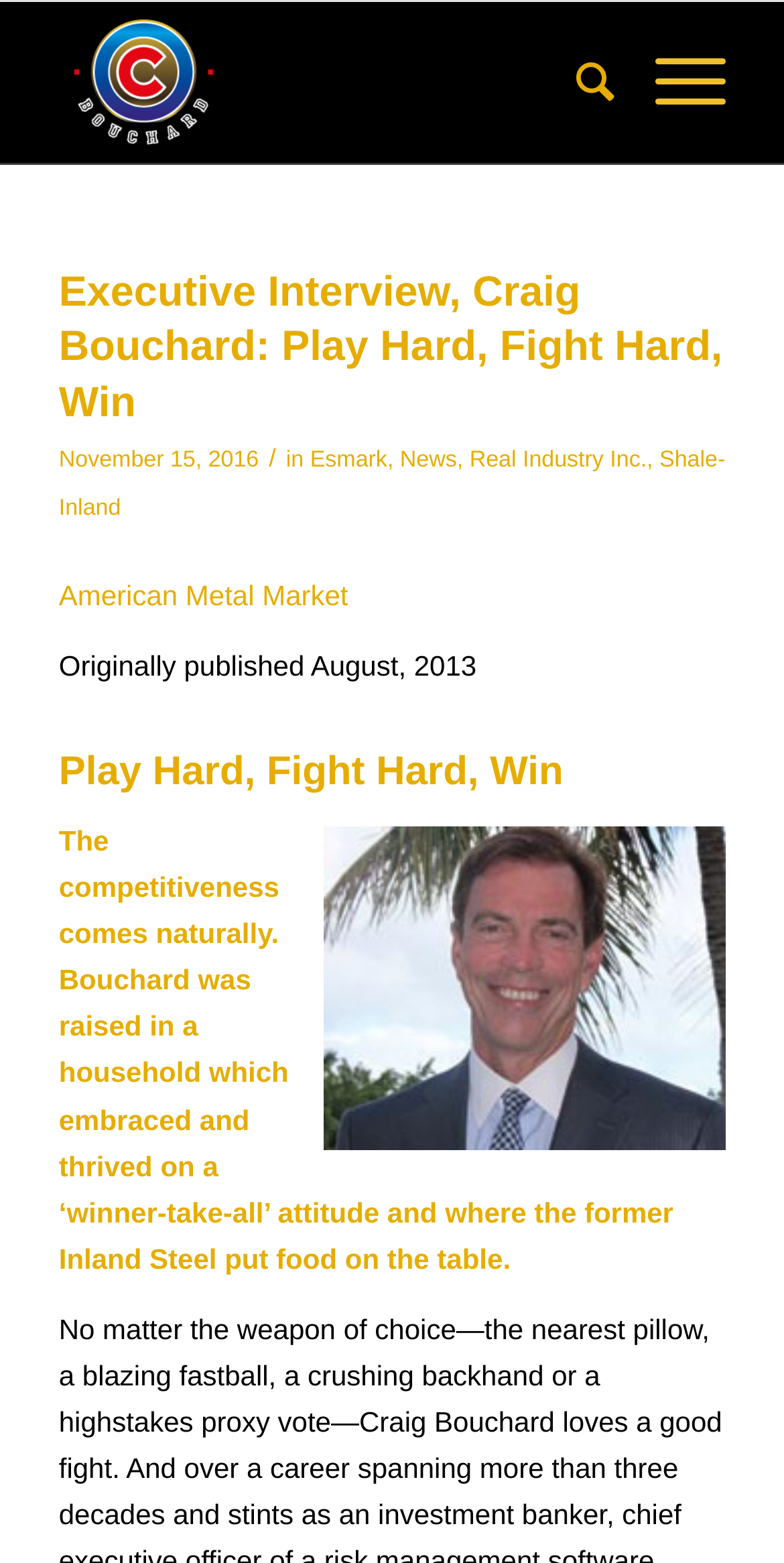Please determine the bounding box of the UI element that matches this description: Search. The coordinates should be given as (top-left x, top-left y, bottom-right x, bottom-right y), with all values between 0 and 1.

[0.684, 0.001, 0.784, 0.104]